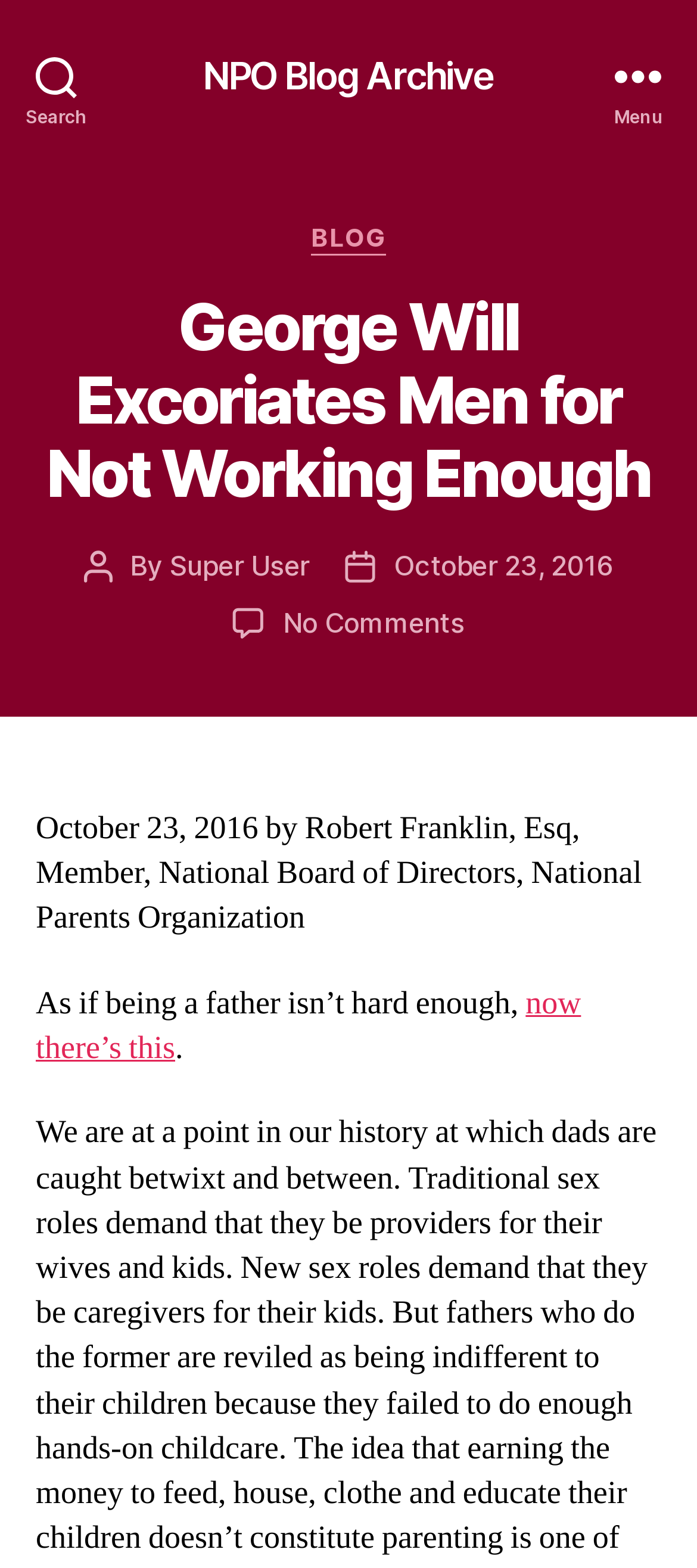Who is the author of the blog post?
Answer the question with a detailed explanation, including all necessary information.

I found the author of the blog post by looking at the text below the main heading, where it says 'By Super User'.